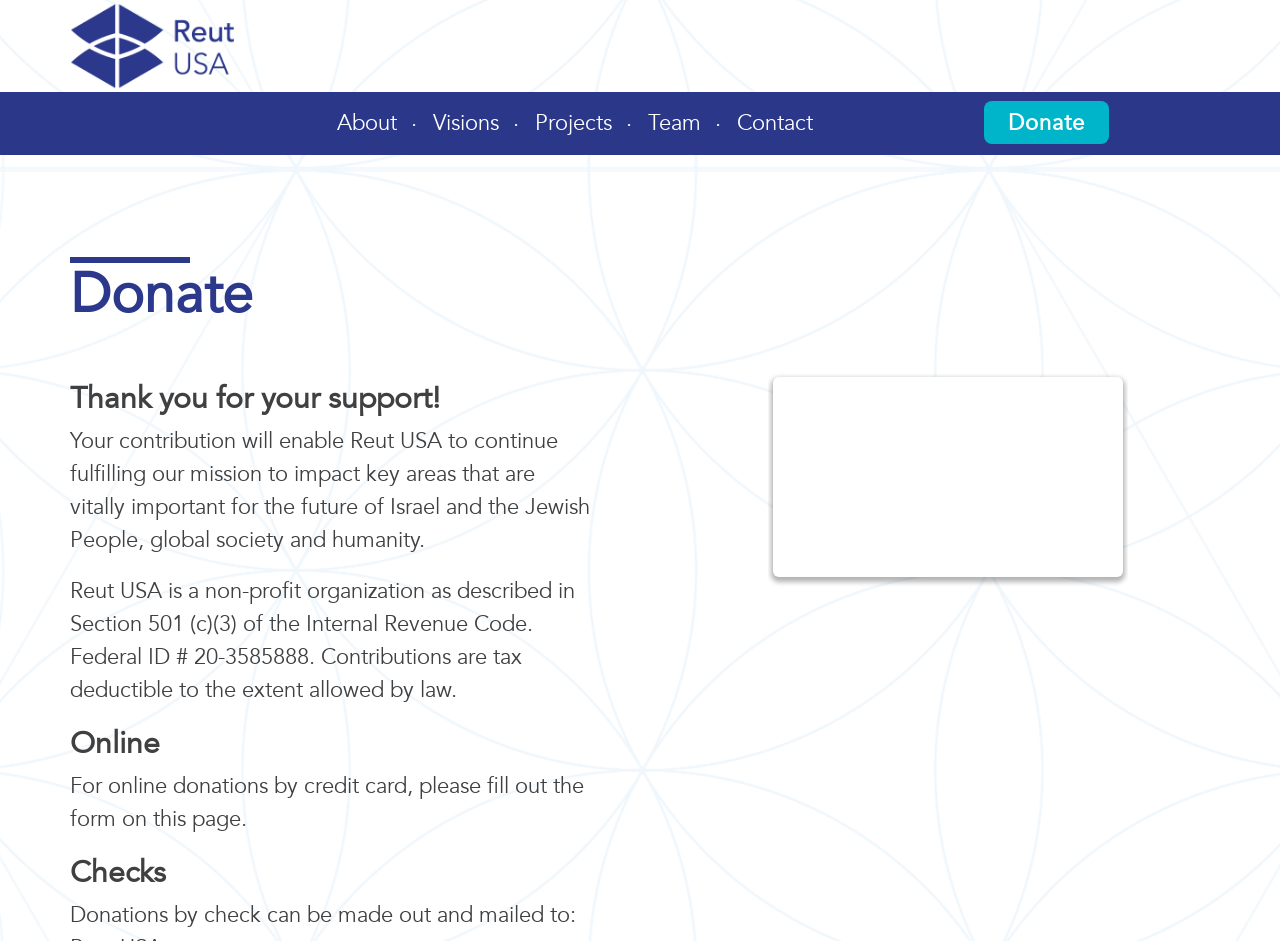How can donations be made?
Provide a detailed and extensive answer to the question.

The webpage provides two options for making donations: online donations by credit card, as mentioned in the static text element, and donations by check, as mentioned in the heading 'Checks'.